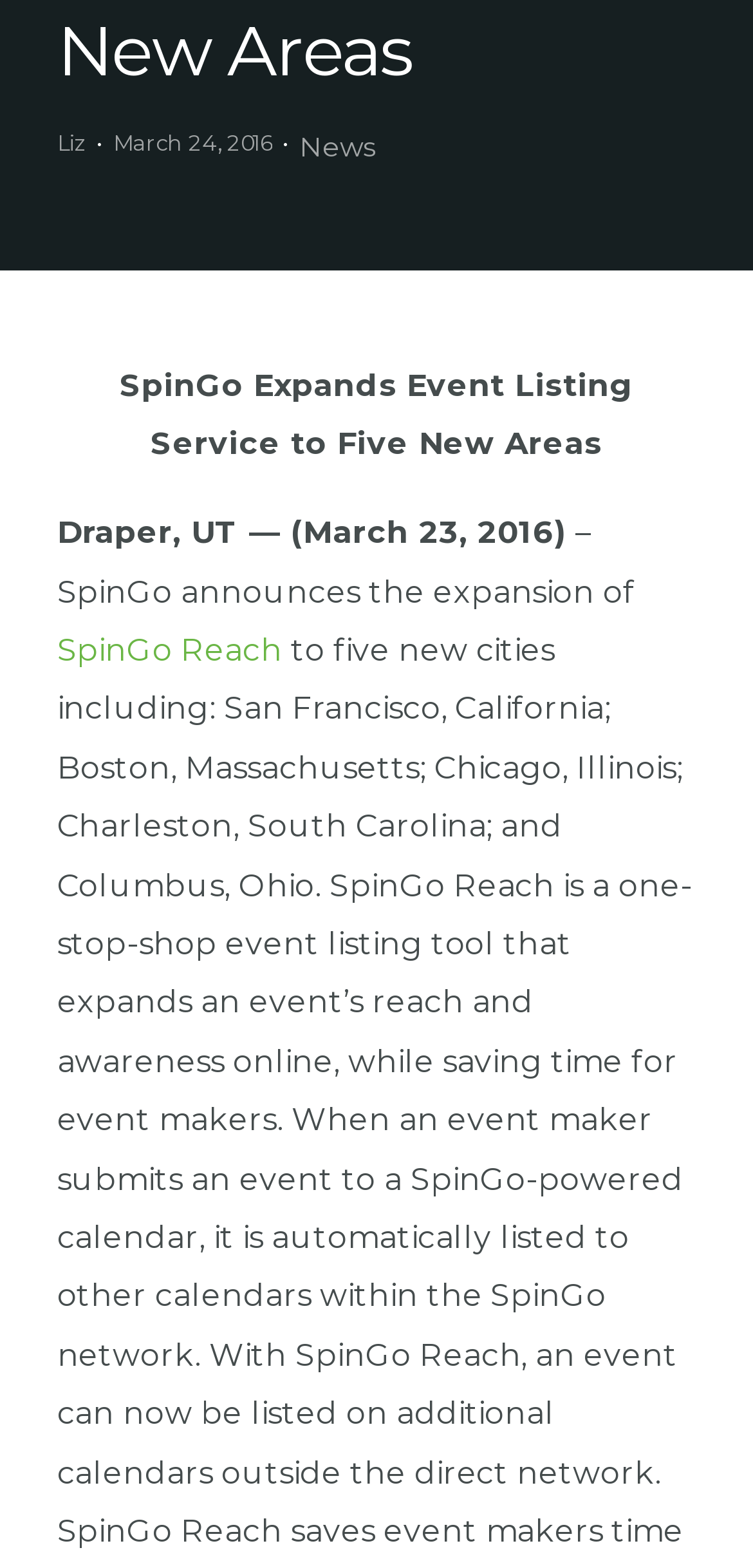Find the bounding box of the UI element described as follows: "Contact Us".

[0.076, 0.313, 0.924, 0.372]